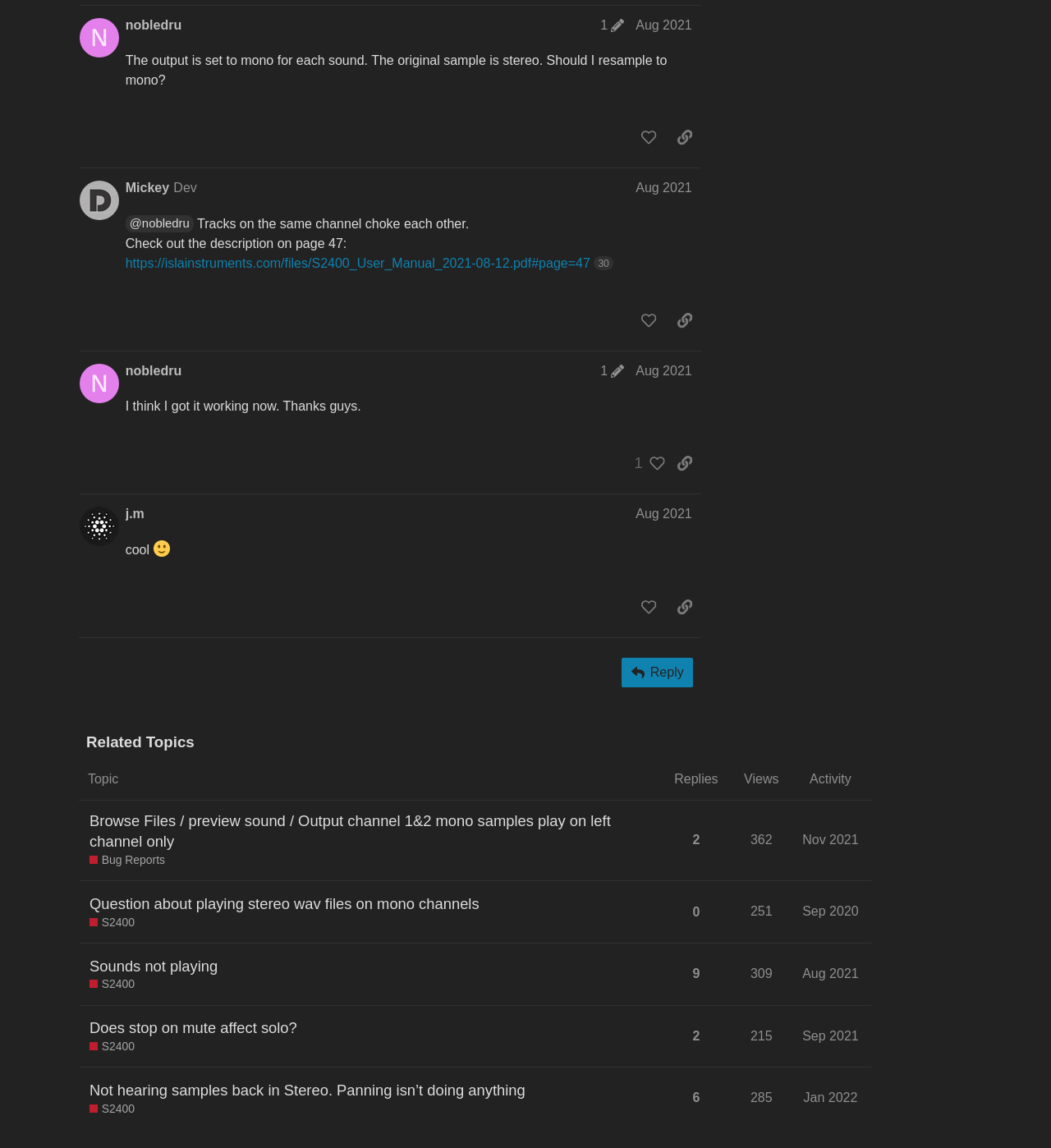Predict the bounding box of the UI element that fits this description: "j.m".

[0.119, 0.44, 0.137, 0.456]